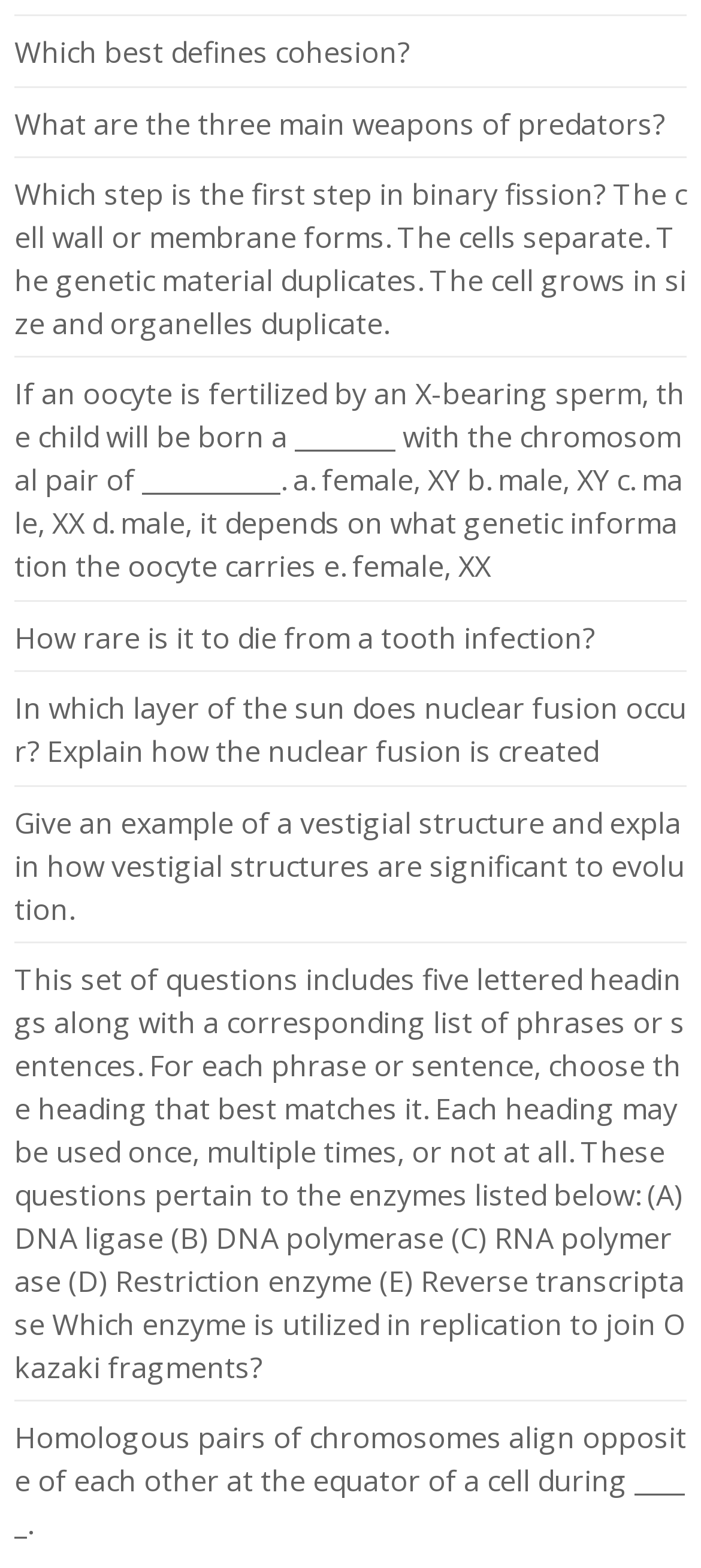Please find the bounding box coordinates of the element that needs to be clicked to perform the following instruction: "Explore the question about binary fission". The bounding box coordinates should be four float numbers between 0 and 1, represented as [left, top, right, bottom].

[0.021, 0.111, 0.979, 0.219]